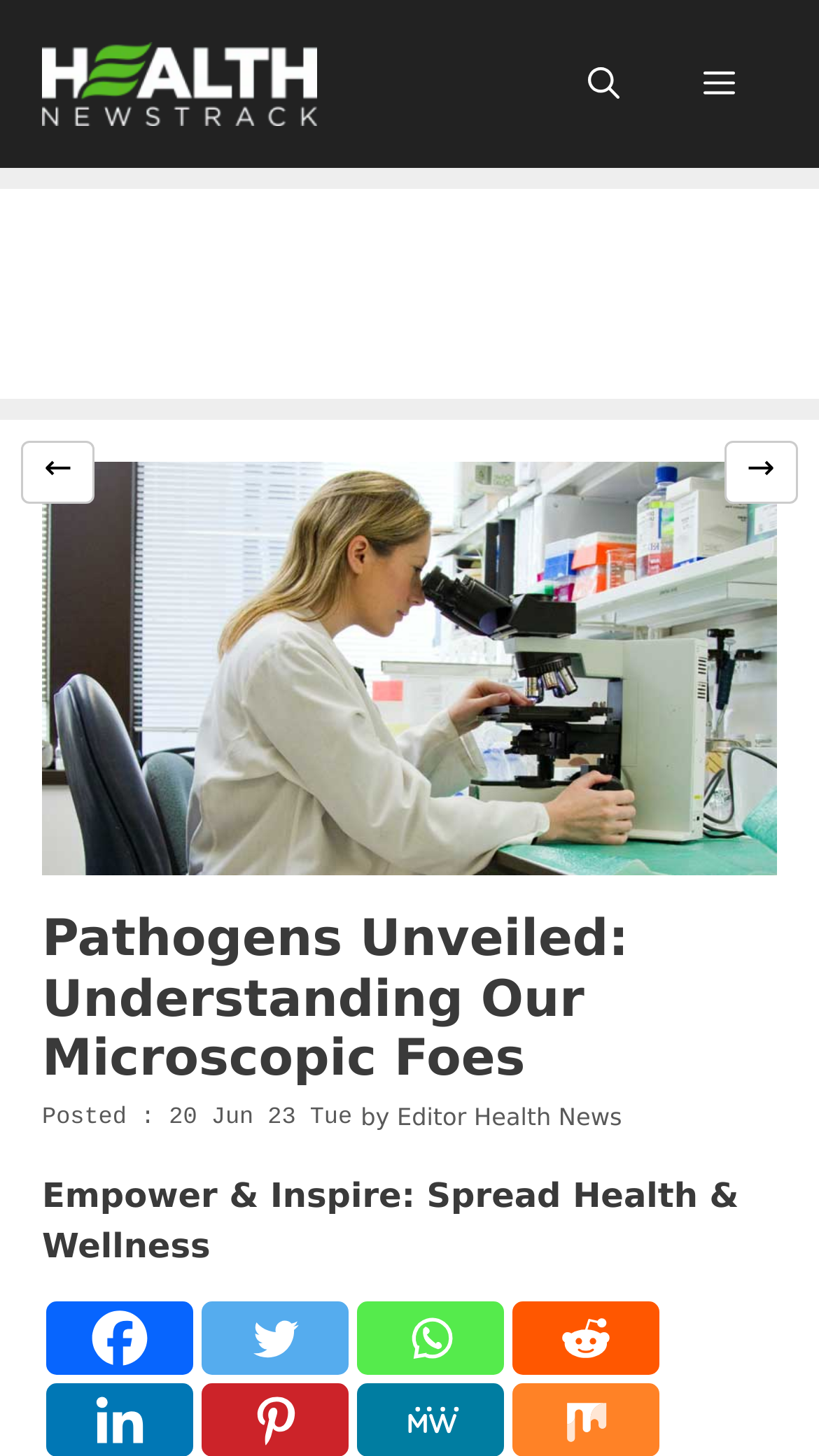Deliver a detailed narrative of the webpage's visual and textual elements.

The webpage is about "Pathogens Unveiled: Understanding Our Microscopic Foes" and appears to be a health news article. At the top, there is a banner with a link to "Health Newstrack" accompanied by an image with the same name. To the right of the banner, there is a navigation section with a mobile toggle button, an "Open search" button, and a "Menu" button that controls the primary menu.

Below the navigation section, there is an iframe containing an advertisement. The advertisement has two arrow links, "←" and "→", and a large image related to the article title. Above the image, there is a header section with a heading that matches the article title, a time stamp indicating the article was published on "20 Jun 23 Tue", and the author's name, "Editor Health News".

Below the header section, there is a static text "Empower & Inspire: Spread Health & Wellness". The webpage also features a set of social media links, including Facebook, Twitter, Whatsapp, Reddit, Linkedin, Pinterest, MeWe, and Mix, which are aligned horizontally at the bottom of the page.